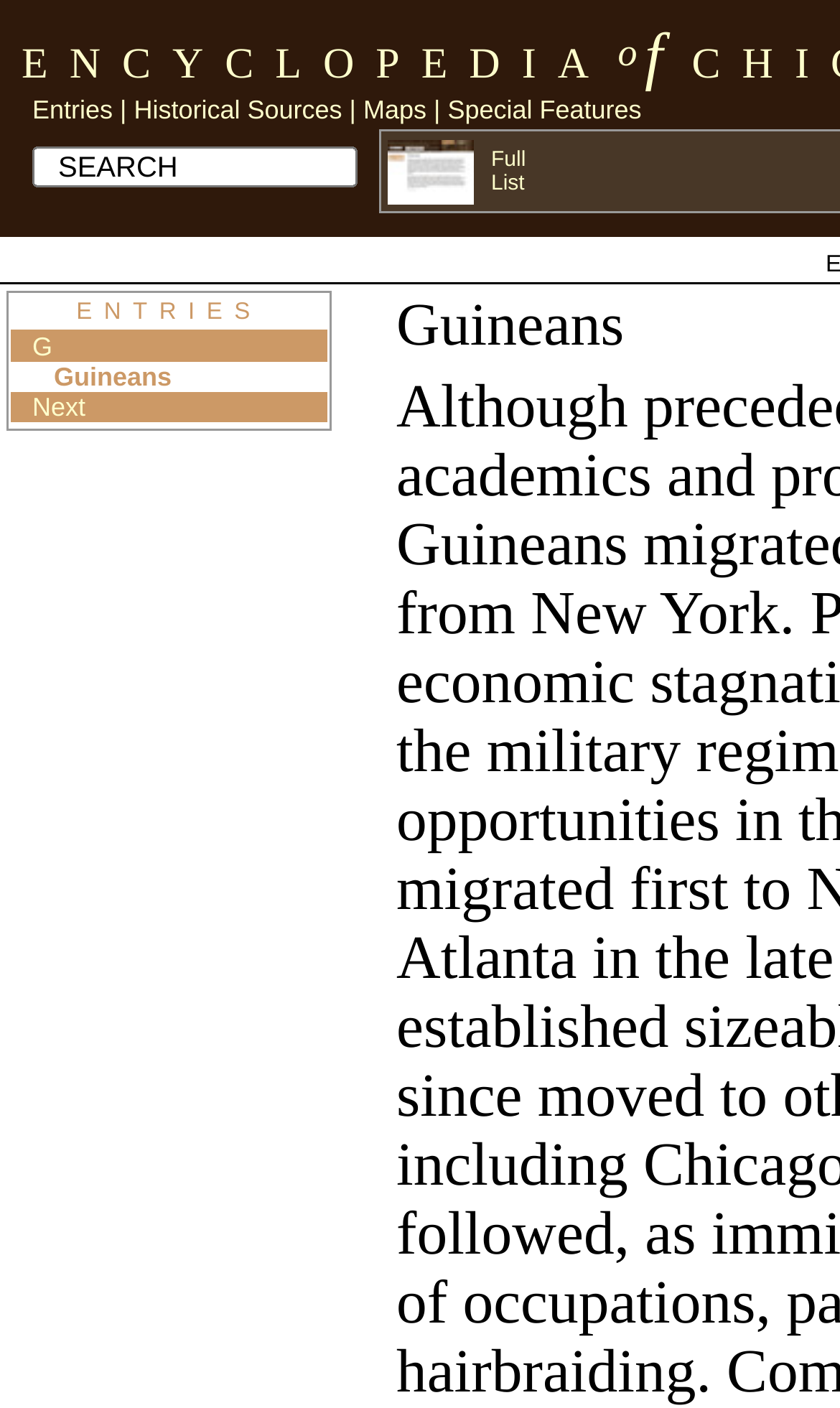Provide the bounding box coordinates of the HTML element this sentence describes: "Special Features". The bounding box coordinates consist of four float numbers between 0 and 1, i.e., [left, top, right, bottom].

[0.533, 0.062, 0.764, 0.093]